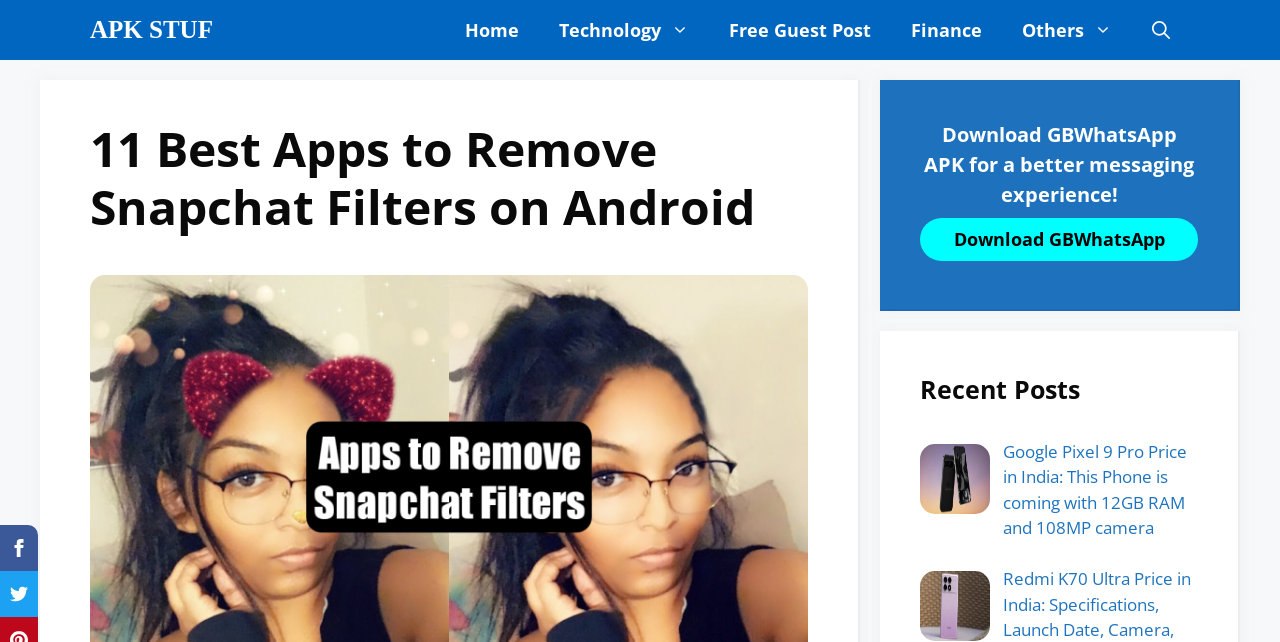What is the position of the search bar link?
Please use the image to provide an in-depth answer to the question.

The link 'Open Search Bar' is located at the top right of the webpage, as indicated by its bounding box coordinates [0.884, 0.0, 0.93, 0.093].